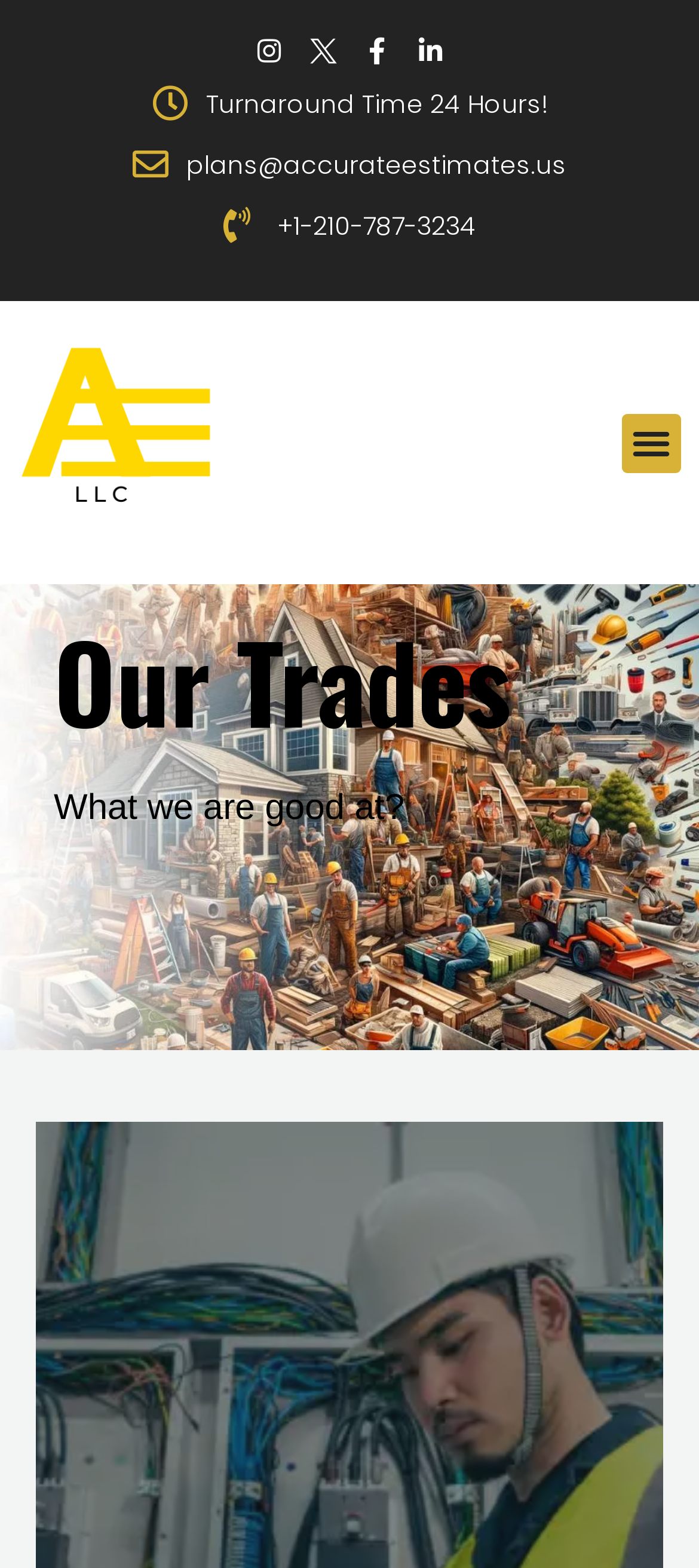Respond to the following question with a brief word or phrase:
What social media platform is represented by the icon with coordinates [0.365, 0.024, 0.404, 0.041]?

Instagram